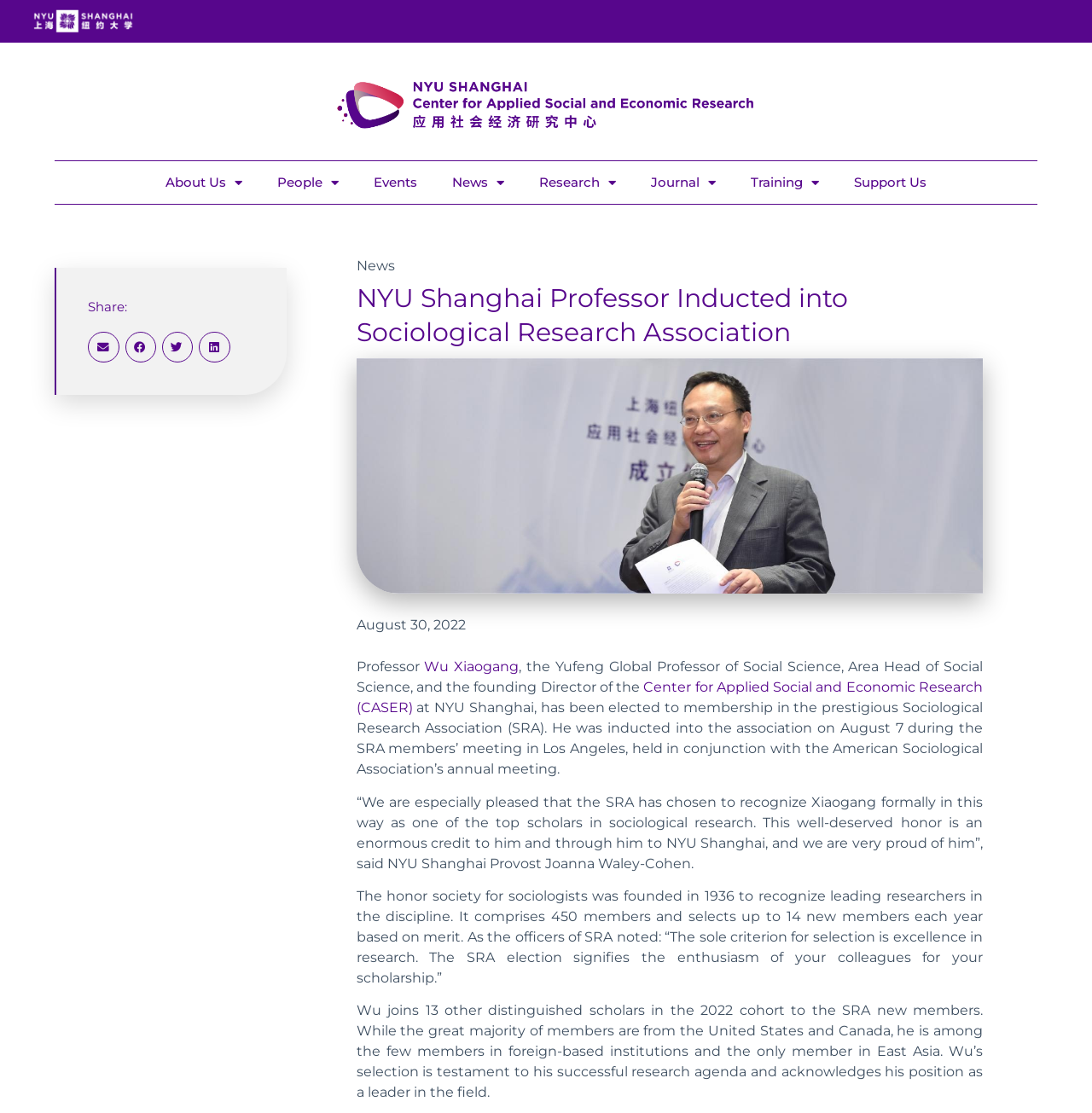Determine the bounding box coordinates of the target area to click to execute the following instruction: "Click on About Us."

[0.136, 0.145, 0.238, 0.183]